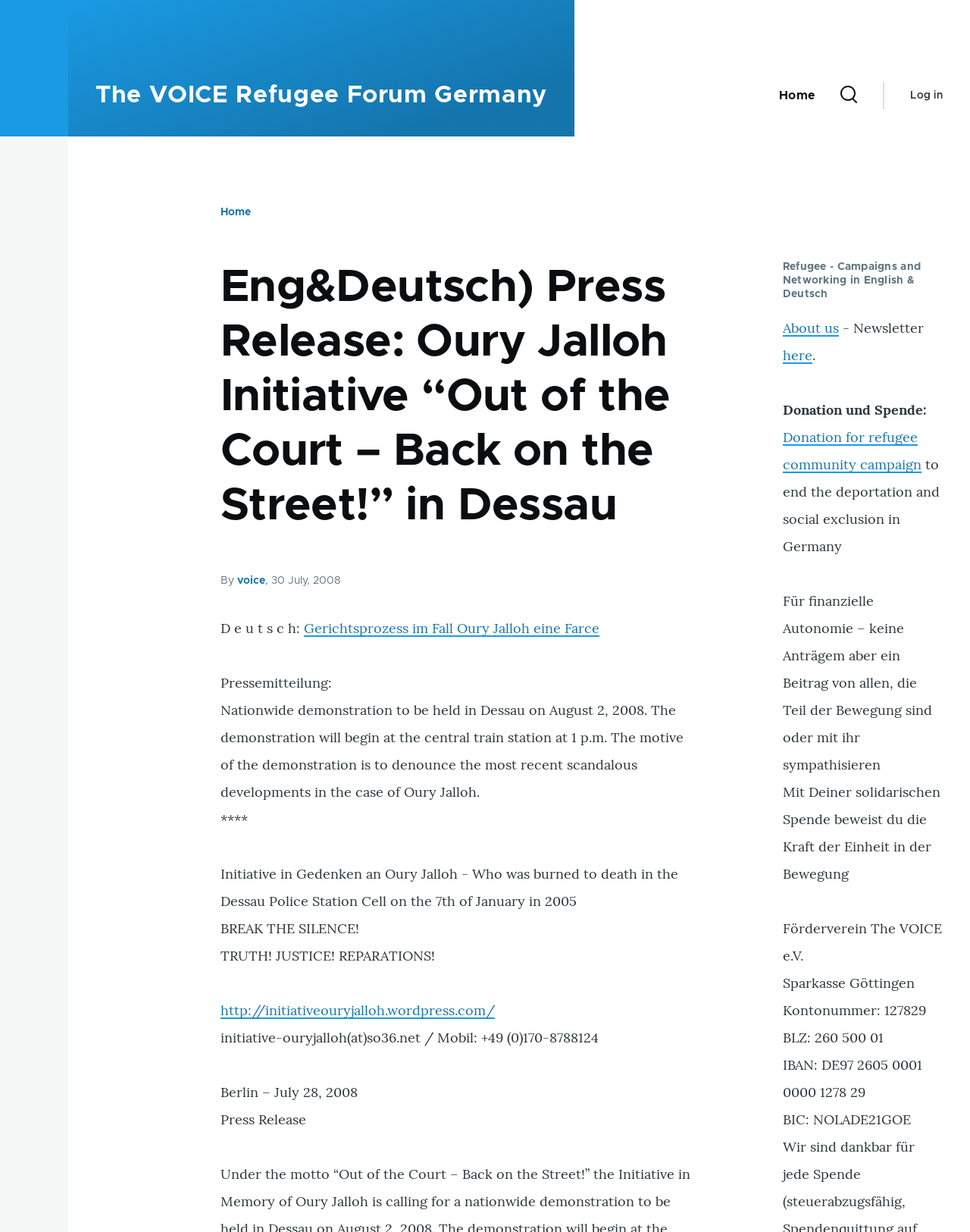Could you locate the bounding box coordinates for the section that should be clicked to accomplish this task: "Read about Oury Jalloh Initiative".

[0.227, 0.215, 0.691, 0.429]